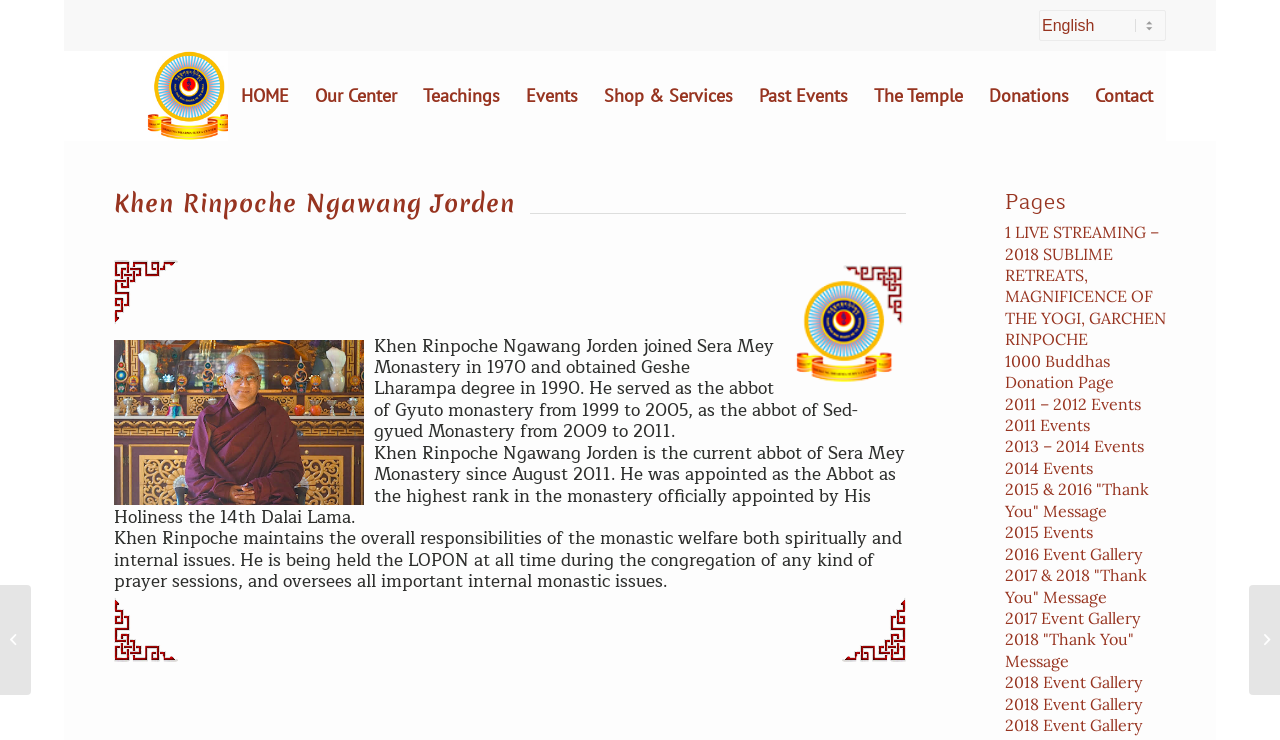What is the primary heading on this webpage?

Khen Rinpoche Ngawang Jorden